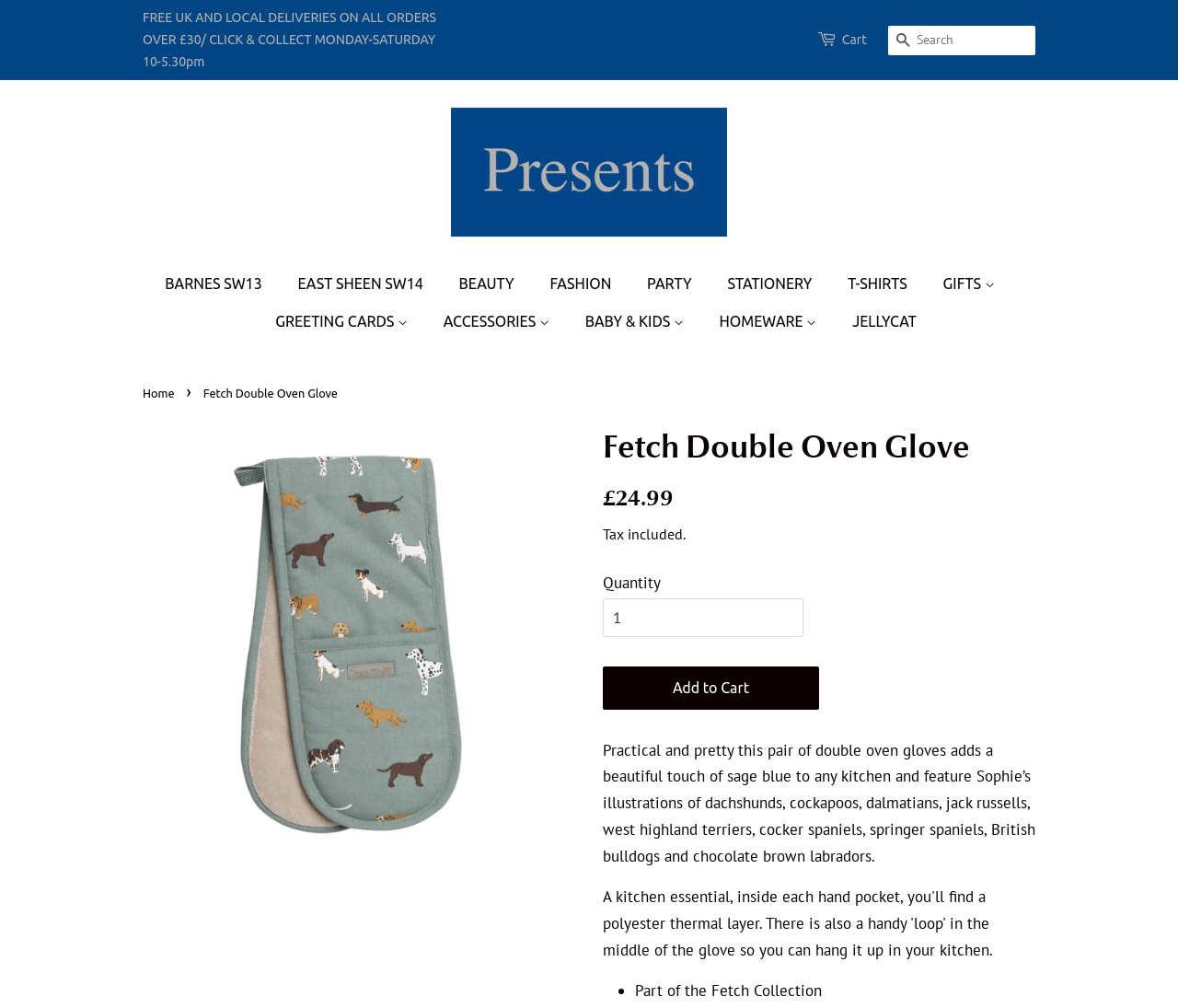Using the provided element description: "Congratulations/ Good Luck Cards", determine the bounding box coordinates of the corresponding UI element in the screenshot.

[0.222, 0.576, 0.413, 0.61]